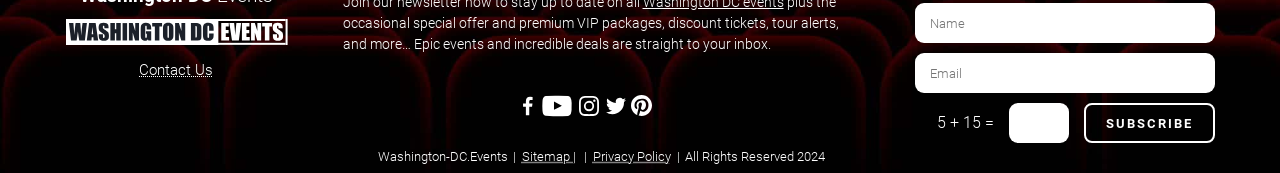Kindly determine the bounding box coordinates for the clickable area to achieve the given instruction: "View Sitemap".

[0.408, 0.848, 0.45, 0.96]